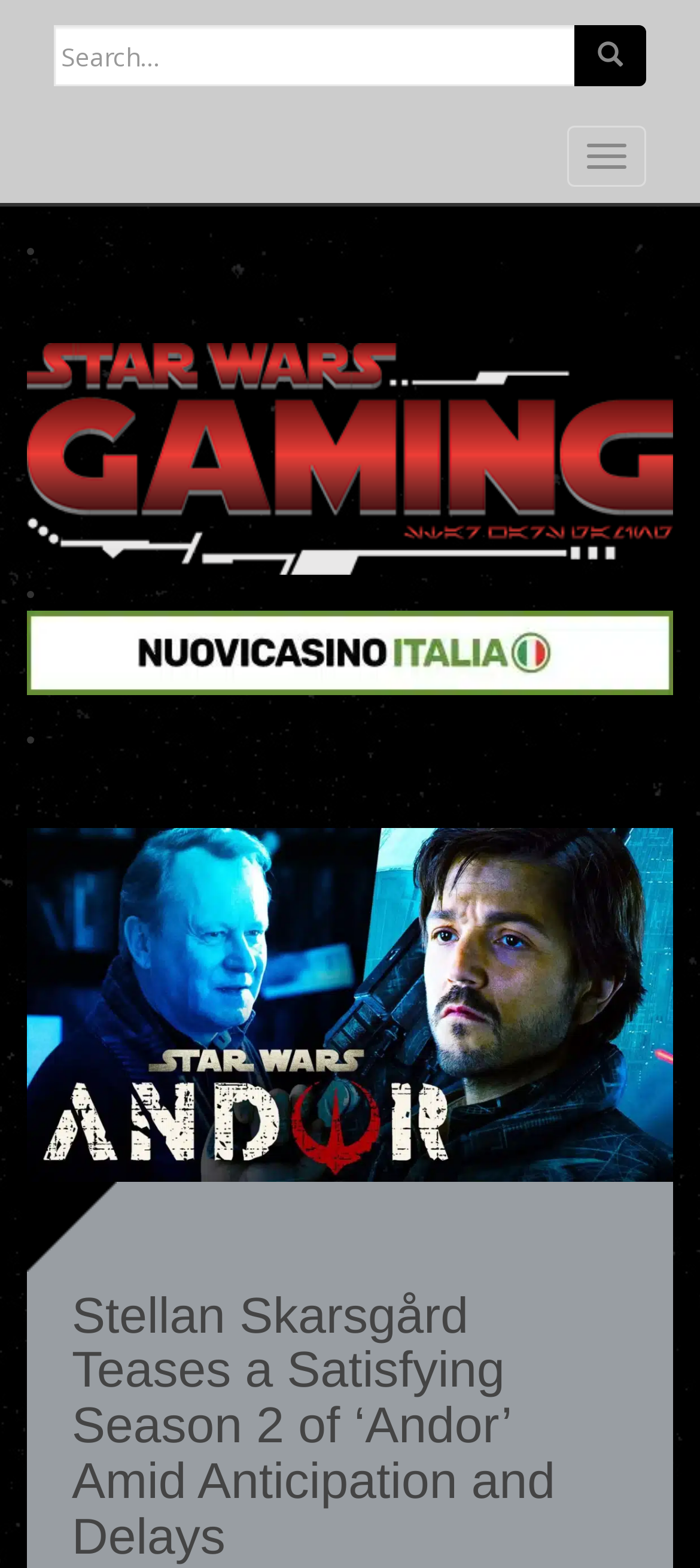Refer to the image and provide a thorough answer to this question:
Is there a toggle navigation button?

I found the toggle navigation button by looking at the button element with the text 'Toggle navigation' located at the top of the webpage, indicating that it's used to toggle the navigation menu.